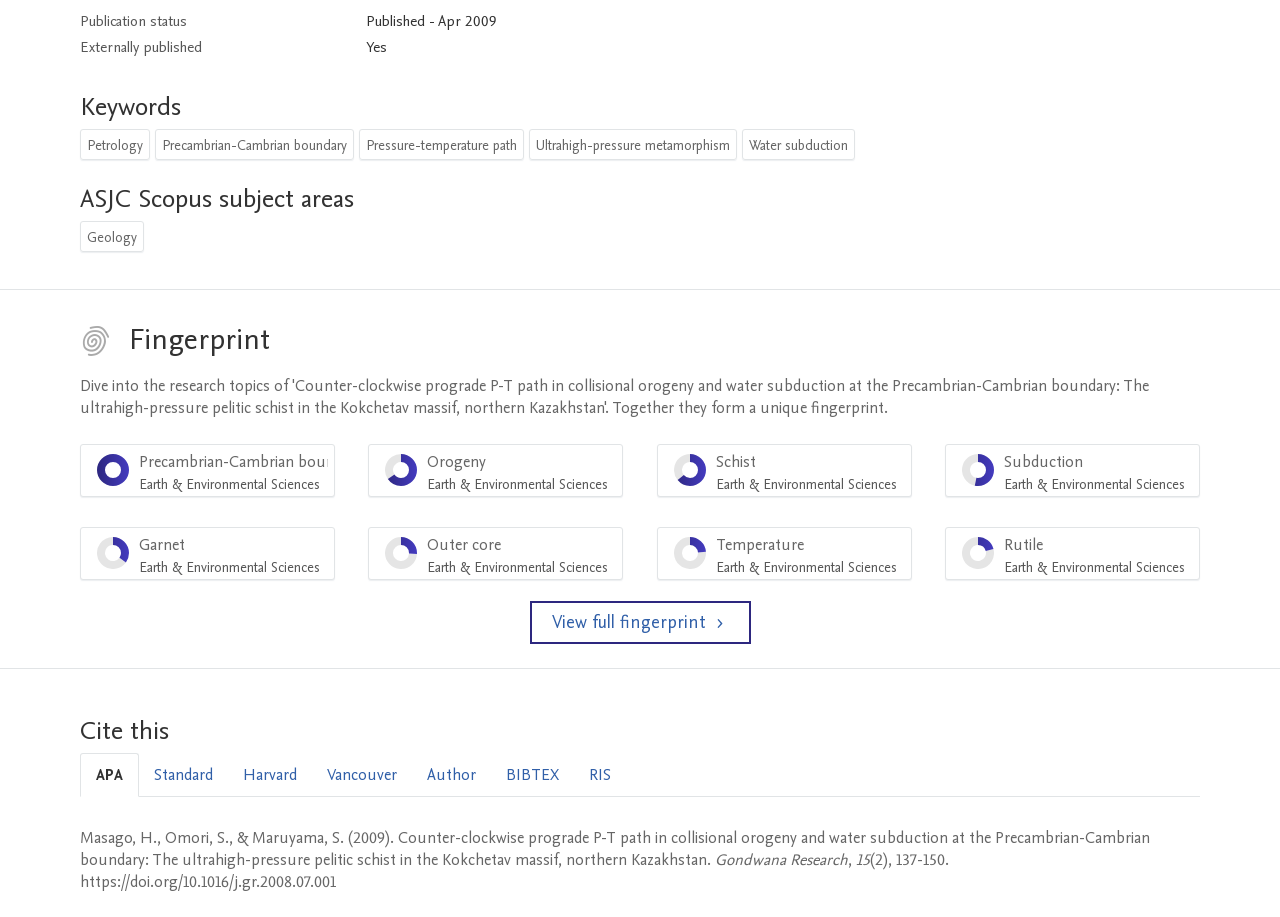Based on the image, please respond to the question with as much detail as possible:
What is the publication status of this article?

The publication status can be found in the first row of the table, where it says 'Publication status: Published - Apr 2009'.